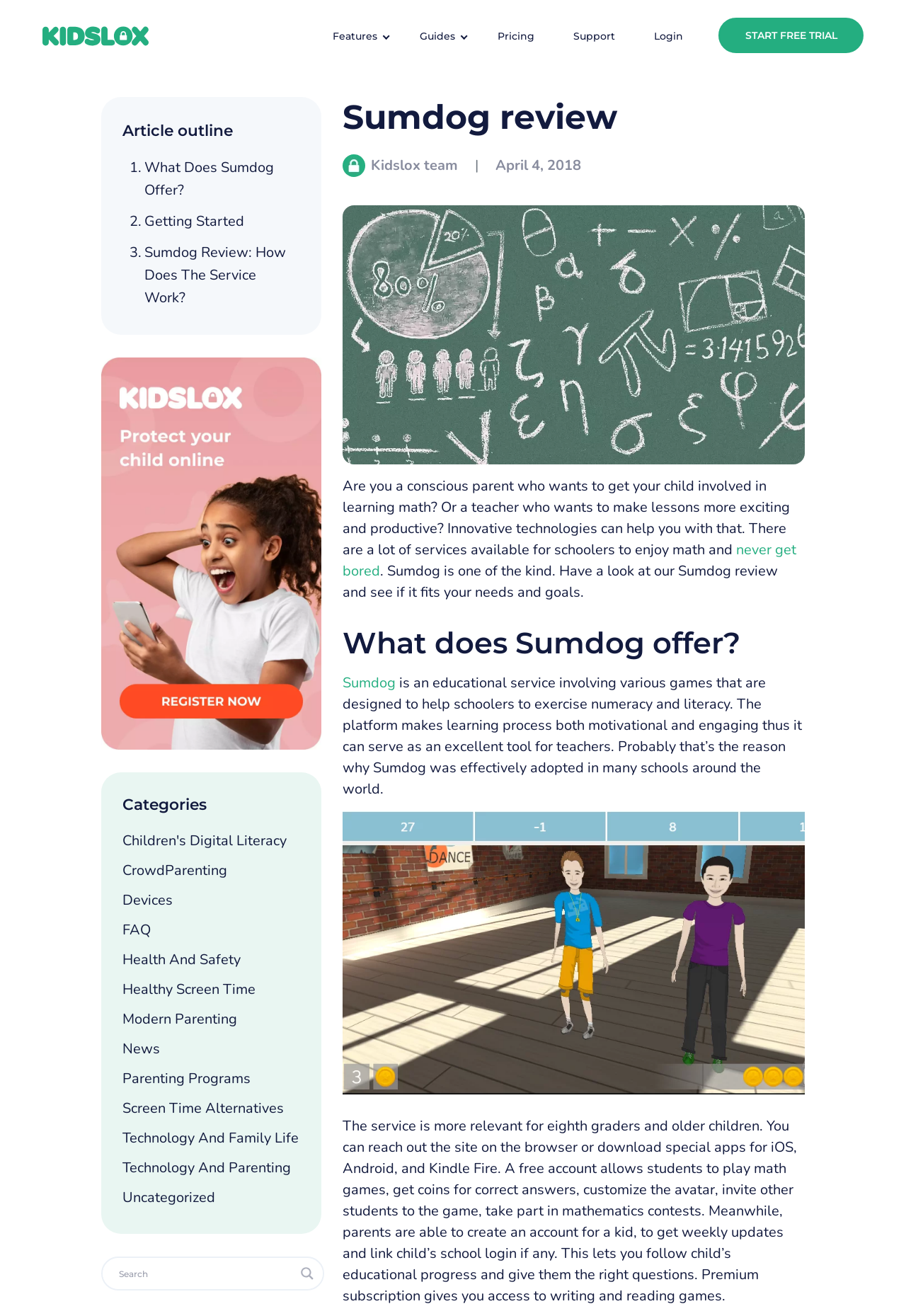Create an elaborate caption for the webpage.

This webpage is a review of Sumdog, an educational service that offers math games for schoolers. At the top of the page, there are several links to different sections of the website, including "Features", "Guides", "Pricing", "Support", and "Login". Next to these links is a call-to-action button to start a free trial.

Below the navigation links, there is a heading that reads "Article outline", which is followed by a table of contents with links to different sections of the review, including "What Does Sumdog Offer?", "Getting Started", and "Sumdog Review: How Does The Service Work?".

On the left side of the page, there is a list of categories, including "Children's Digital Literacy", "CrowdParenting", and "Health And Safety", among others. Below the categories, there is a search bar with a magnifying glass icon.

The main content of the page is the review of Sumdog, which includes a heading that reads "Sumdog review" and an image of the author's avatar. The review is written by the Kidslox team and was published on April 4, 2018. The text describes Sumdog as an educational service that offers math games for schoolers, making learning both motivational and engaging. The service is suitable for eighth graders and older children and can be accessed through a browser or mobile apps. The review also mentions the features of the free and premium subscriptions.

Throughout the review, there are several images, including a screenshot of the Sumdog website and an image of the Sumdog logo. The text is divided into sections with headings, making it easy to read and understand.